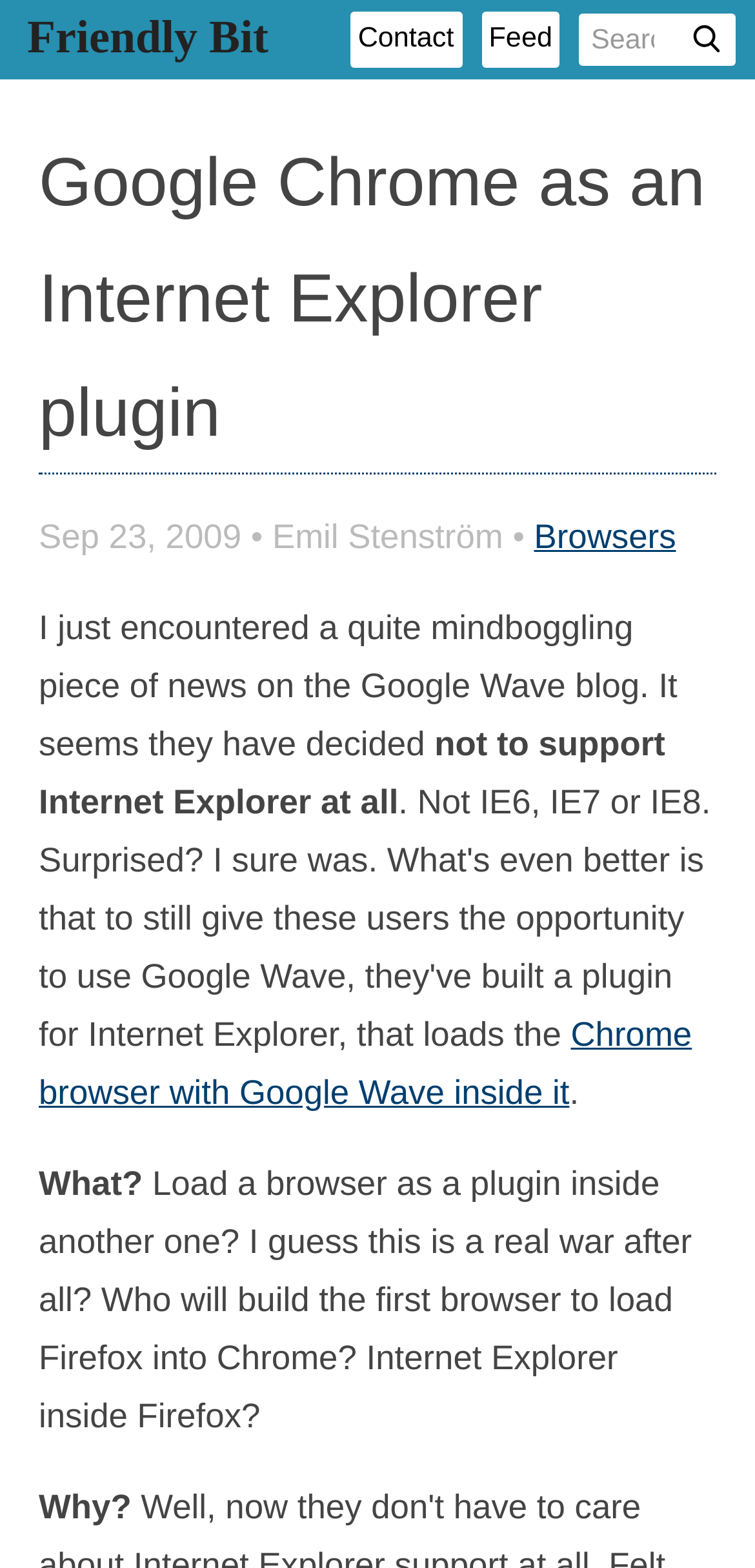Identify the bounding box coordinates for the UI element described as: "Friendly Bit". The coordinates should be provided as four floats between 0 and 1: [left, top, right, bottom].

[0.026, 0.0, 0.366, 0.051]